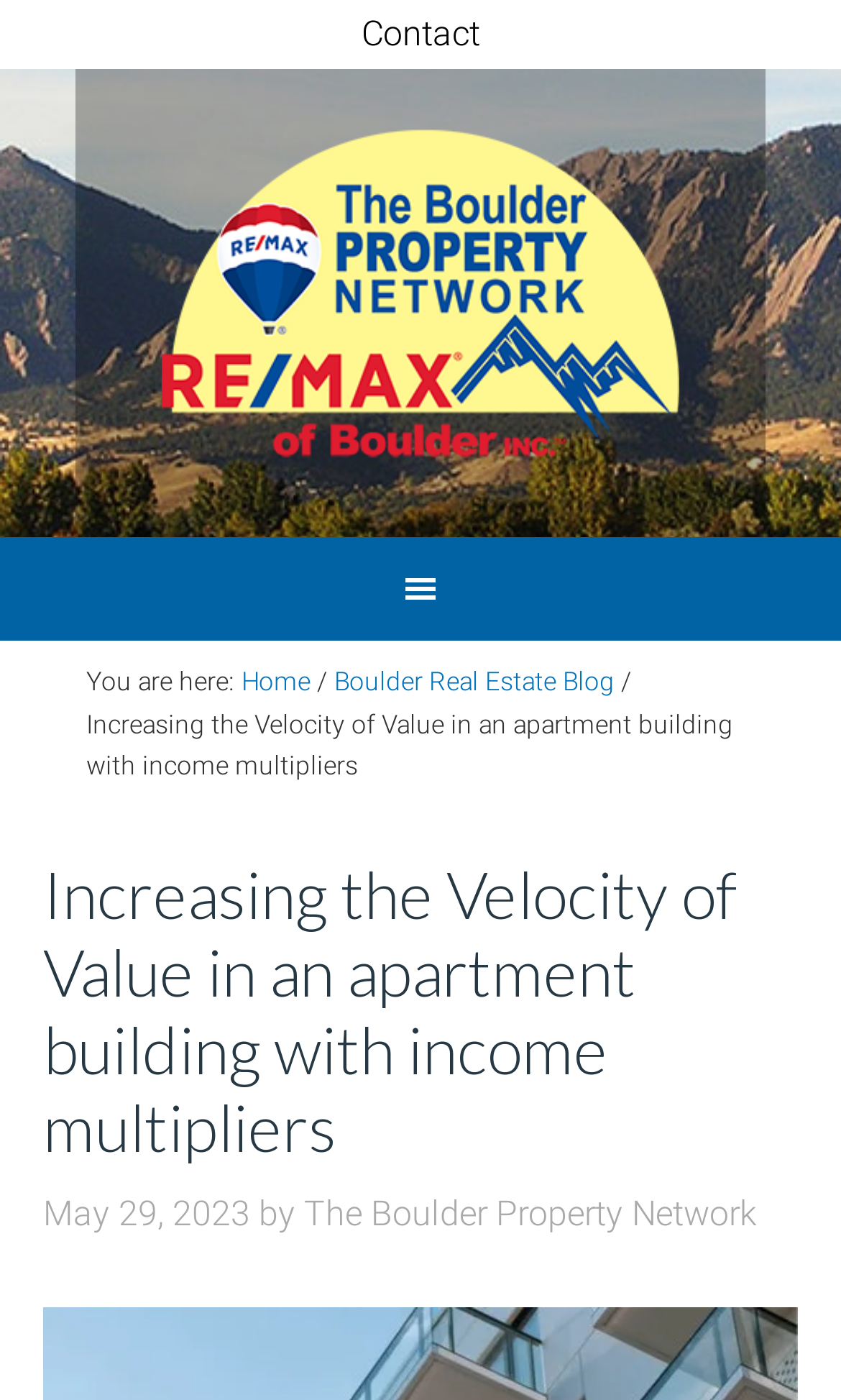Give a one-word or one-phrase response to the question: 
What is the type of the main navigation?

Main